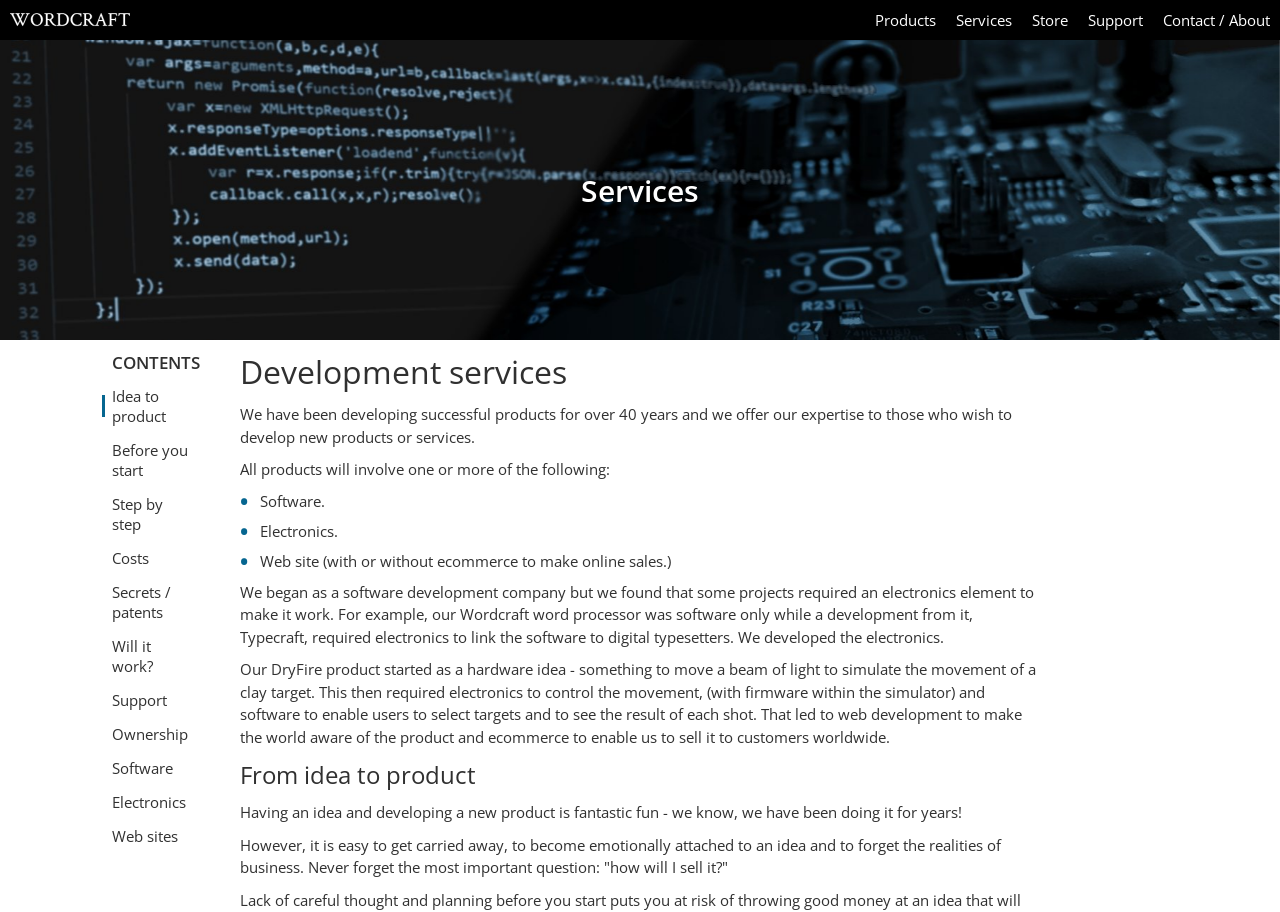Determine the bounding box coordinates of the clickable region to execute the instruction: "Click on the 'Development services' heading". The coordinates should be four float numbers between 0 and 1, denoted as [left, top, right, bottom].

[0.188, 0.384, 0.443, 0.431]